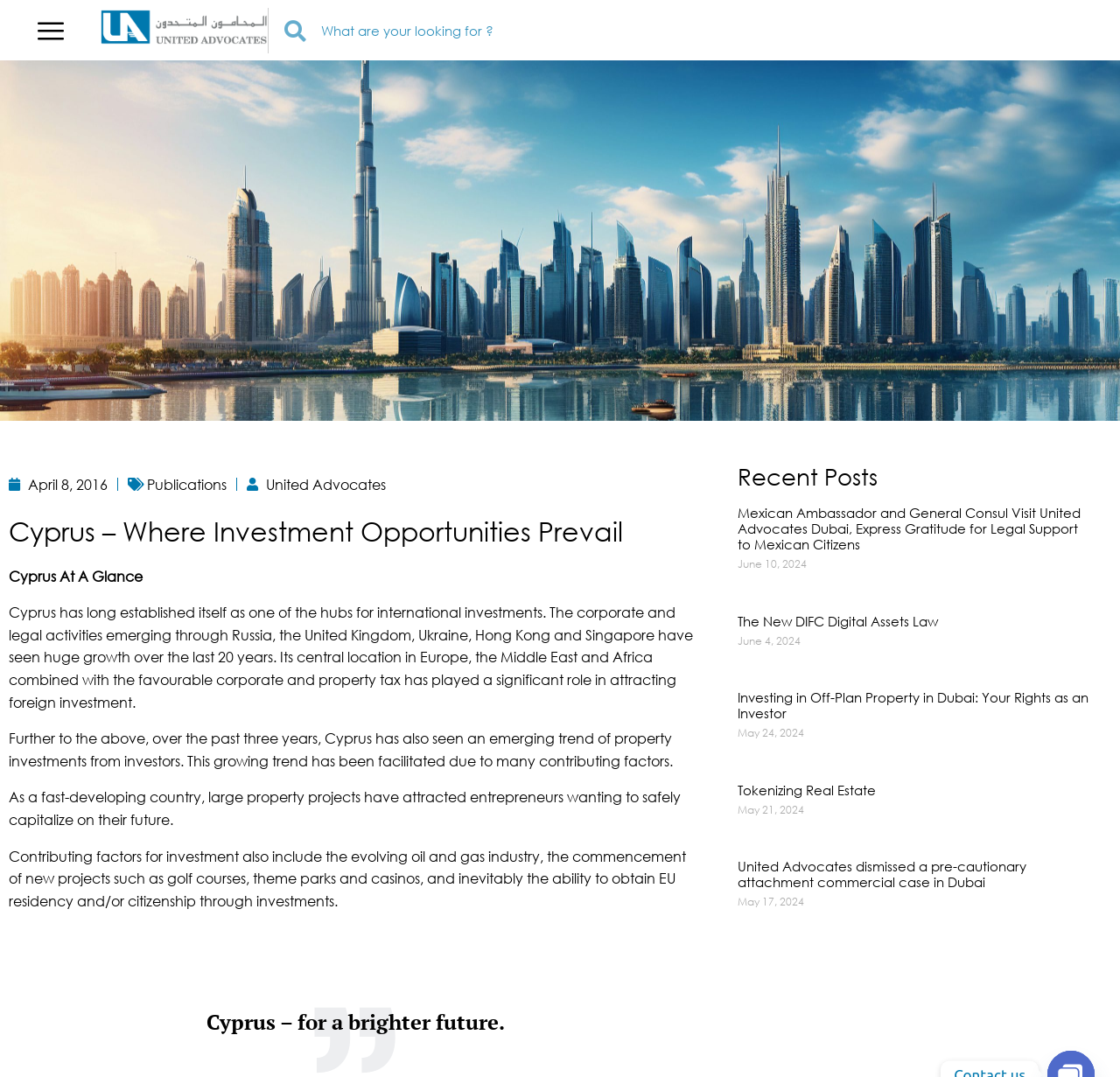What type of content is listed under 'Recent Posts'? Please answer the question using a single word or phrase based on the image.

Articles